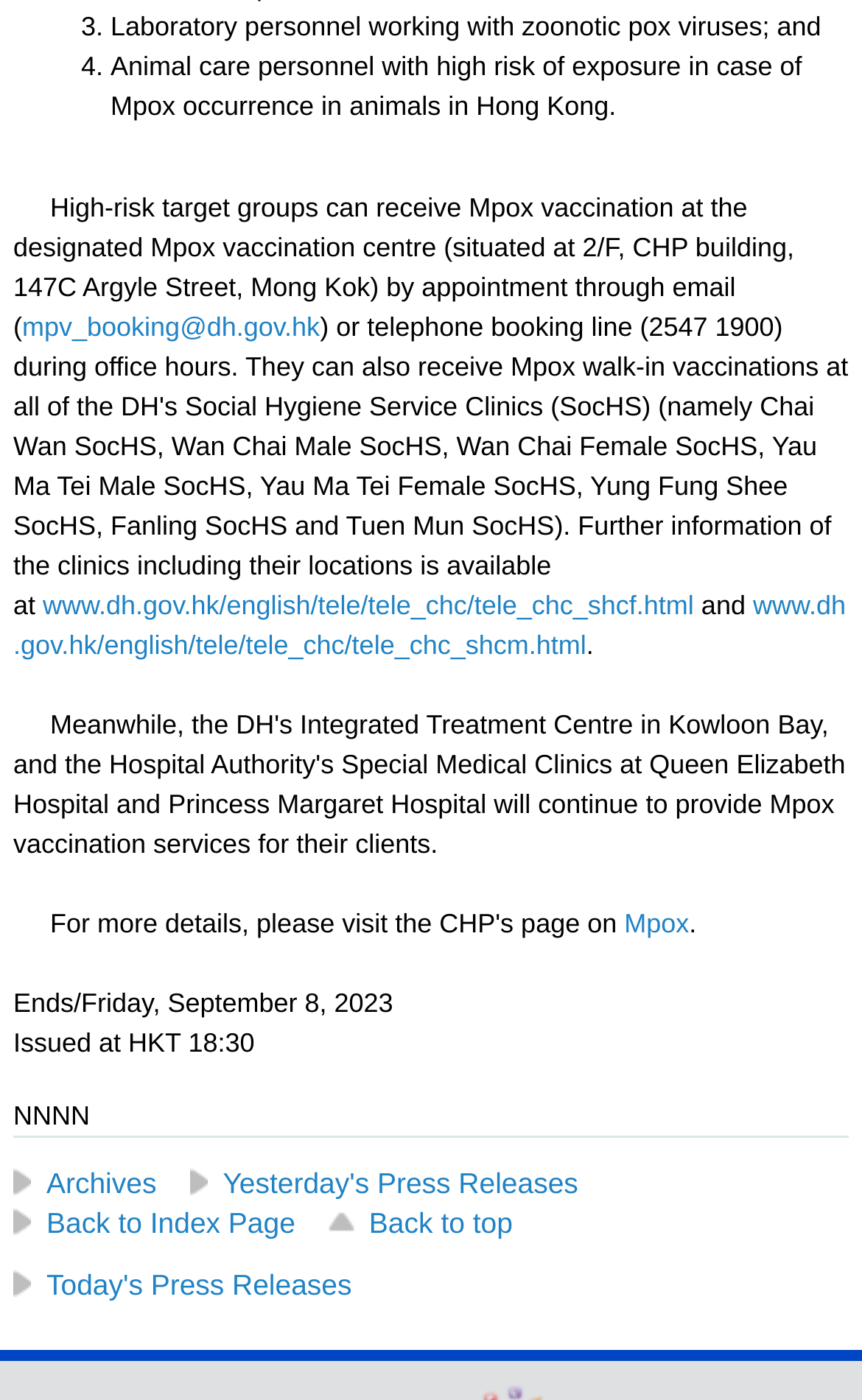Using the provided description Yesterday's Press Releases, find the bounding box coordinates for the UI element. Provide the coordinates in (top-left x, top-left y, bottom-right x, bottom-right y) format, ensuring all values are between 0 and 1.

[0.22, 0.833, 0.671, 0.856]